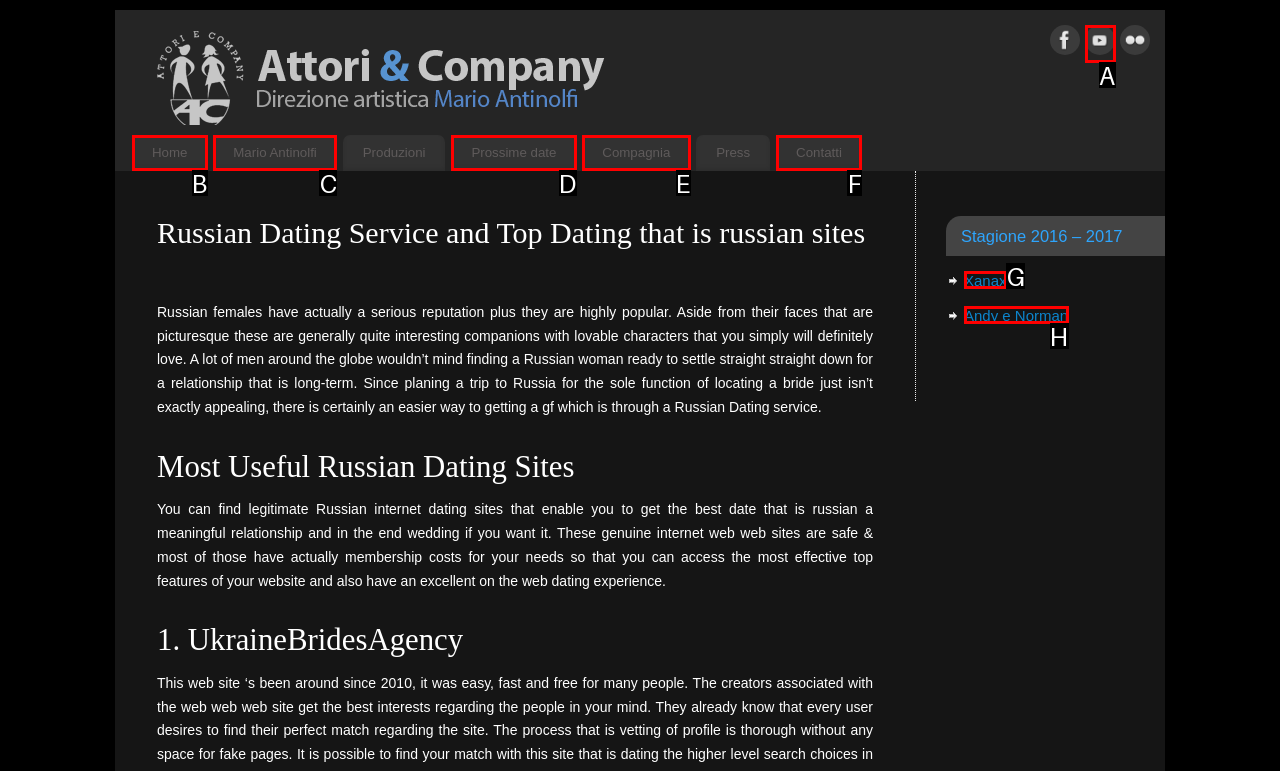From the options shown, which one fits the description: J. Carver? Respond with the appropriate letter.

None